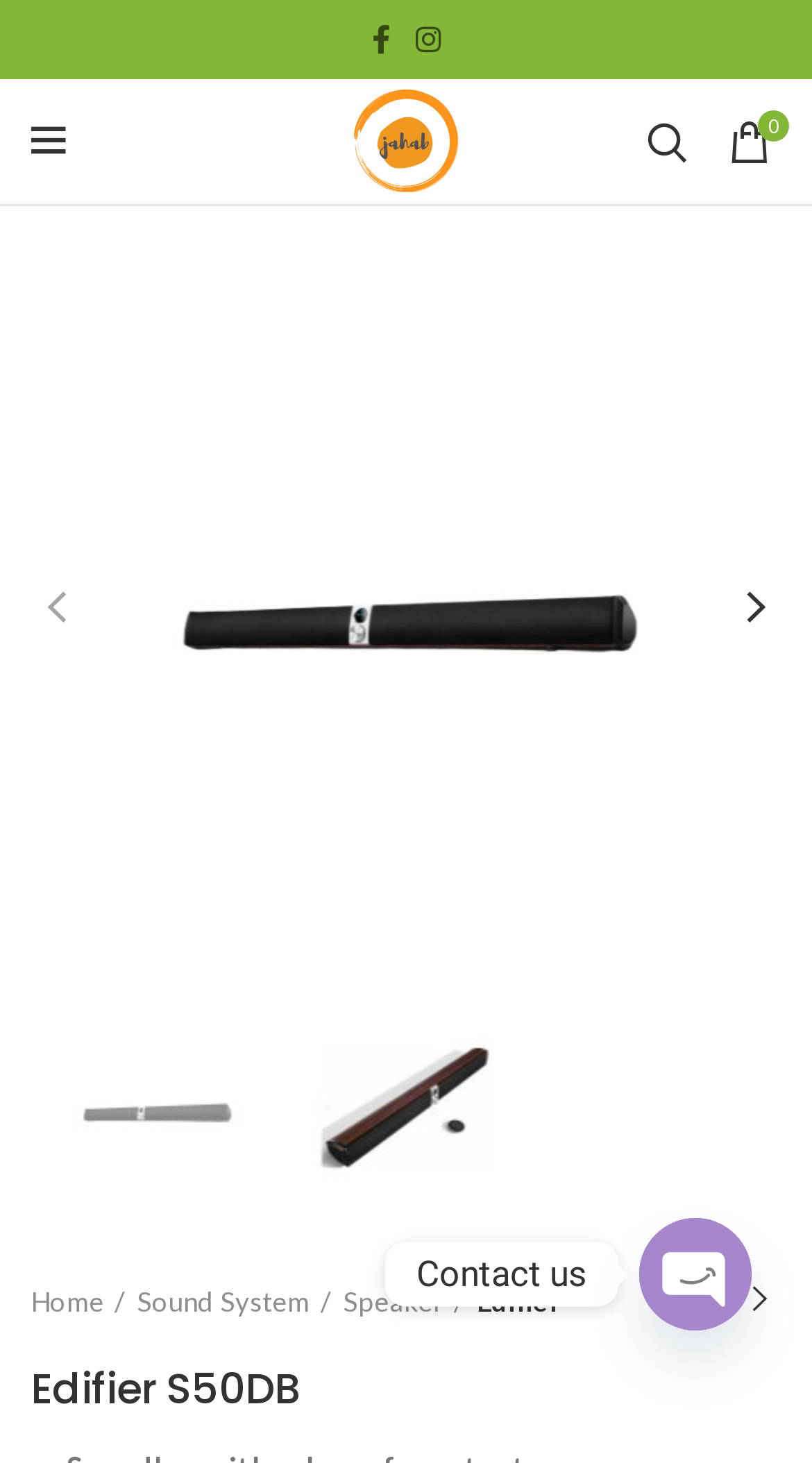What is the direction of the navigation arrows?
Please answer the question with as much detail and depth as you can.

The navigation arrows are used to navigate between products, with the '' arrow pointing to the previous product and the '' arrow pointing to the next product. This can be determined by examining the links with these arrow icons.